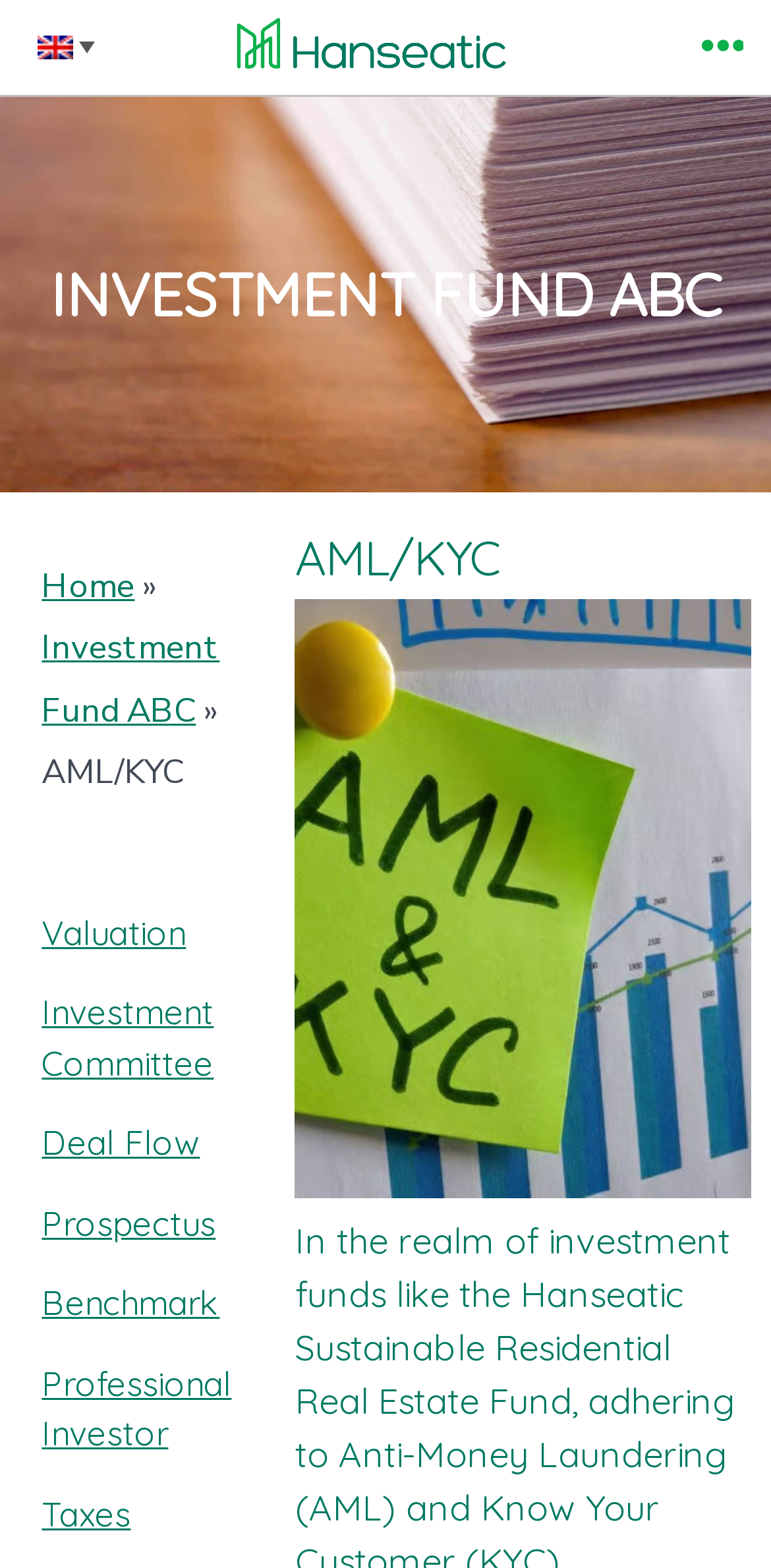Locate the bounding box of the UI element defined by this description: "Investment Fund ABC". The coordinates should be given as four float numbers between 0 and 1, formatted as [left, top, right, bottom].

[0.054, 0.399, 0.285, 0.468]